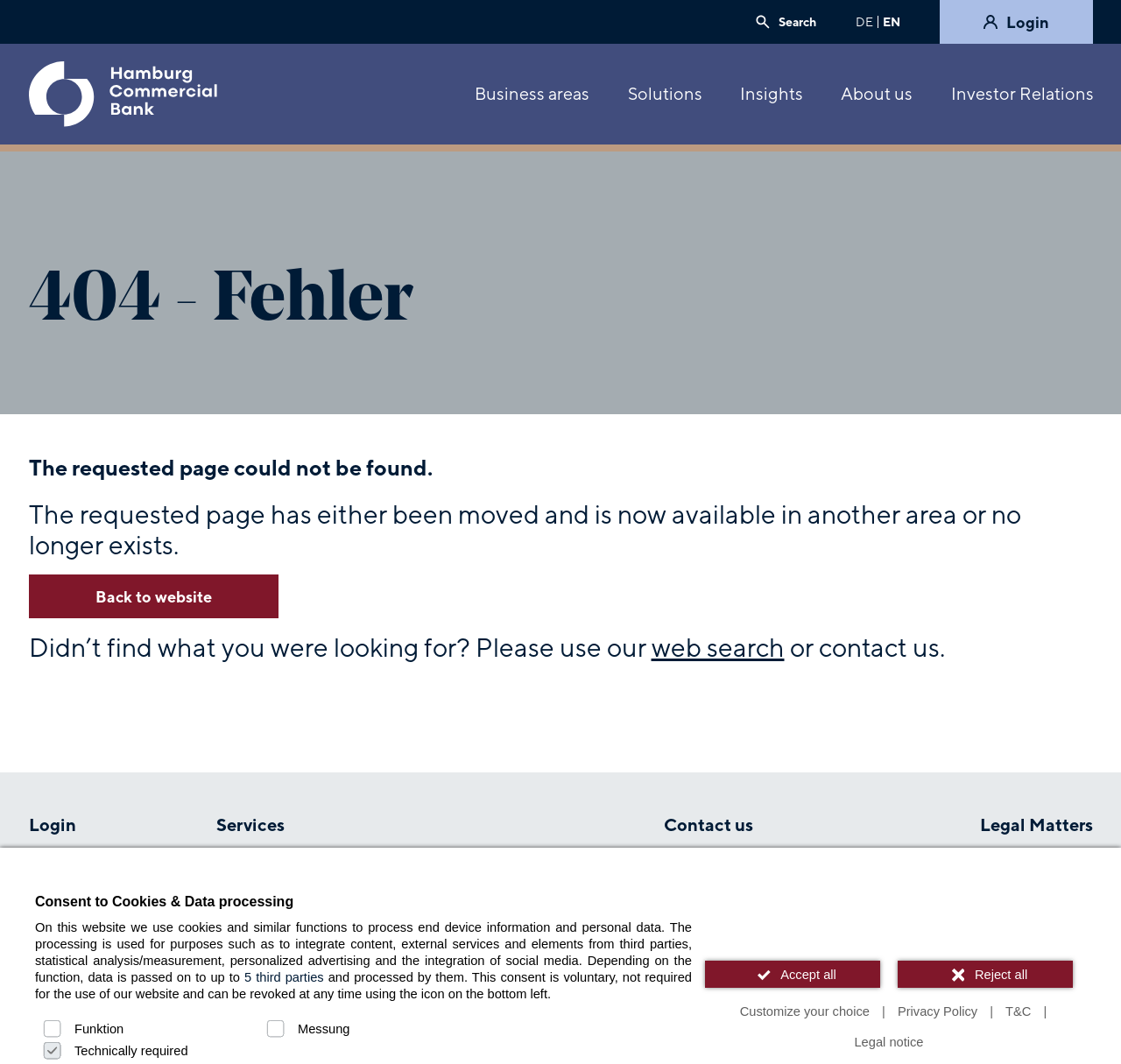What is the topic of the link 'Diversity, Equity & Inclusion'?
Can you offer a detailed and complete answer to this question?

The link 'Diversity, Equity & Inclusion' is placed under the button 'Company', which suggests that it is related to the company's policies or initiatives on diversity, equity, and inclusion.